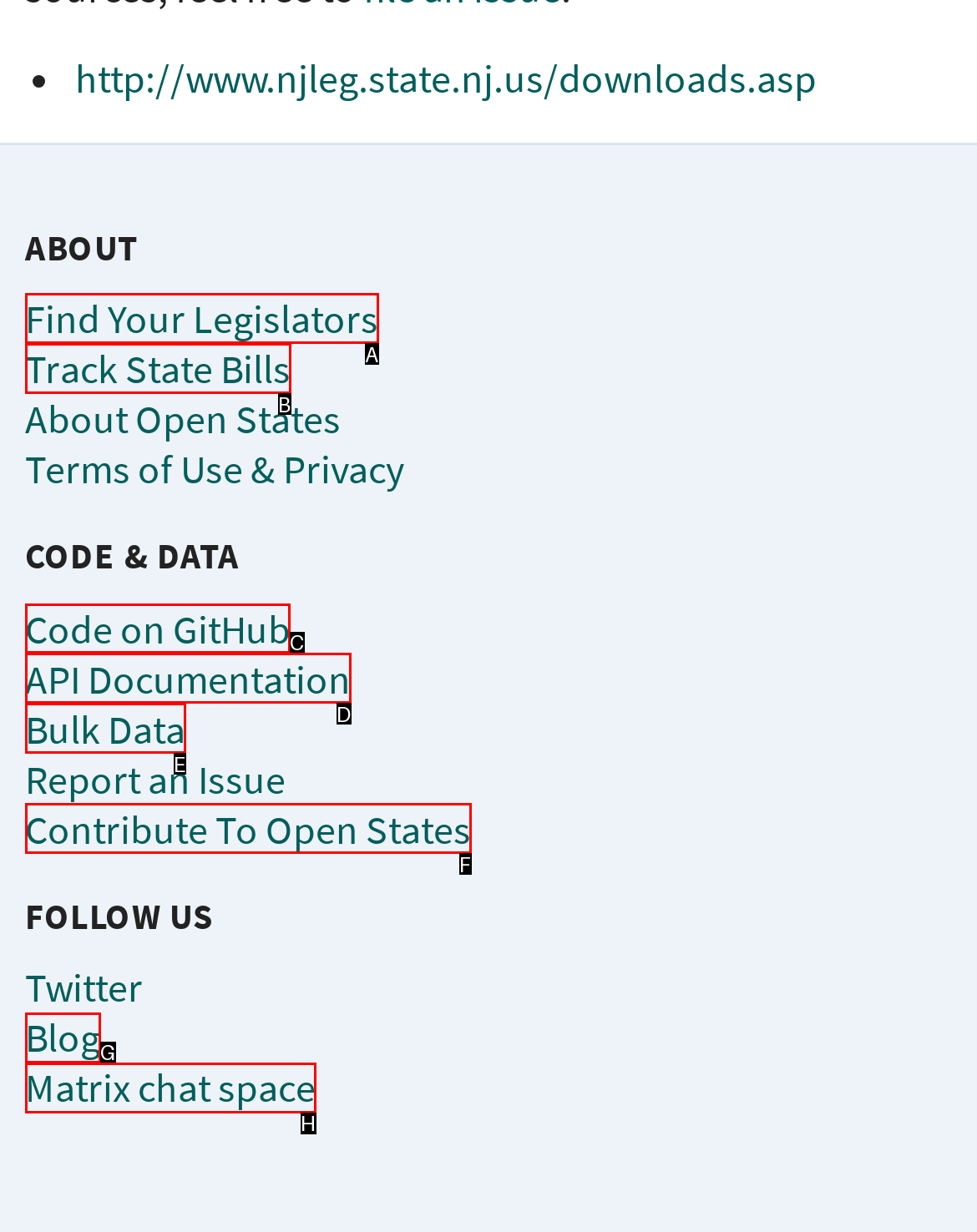Based on the choices marked in the screenshot, which letter represents the correct UI element to perform the task: Explore Code on GitHub?

C